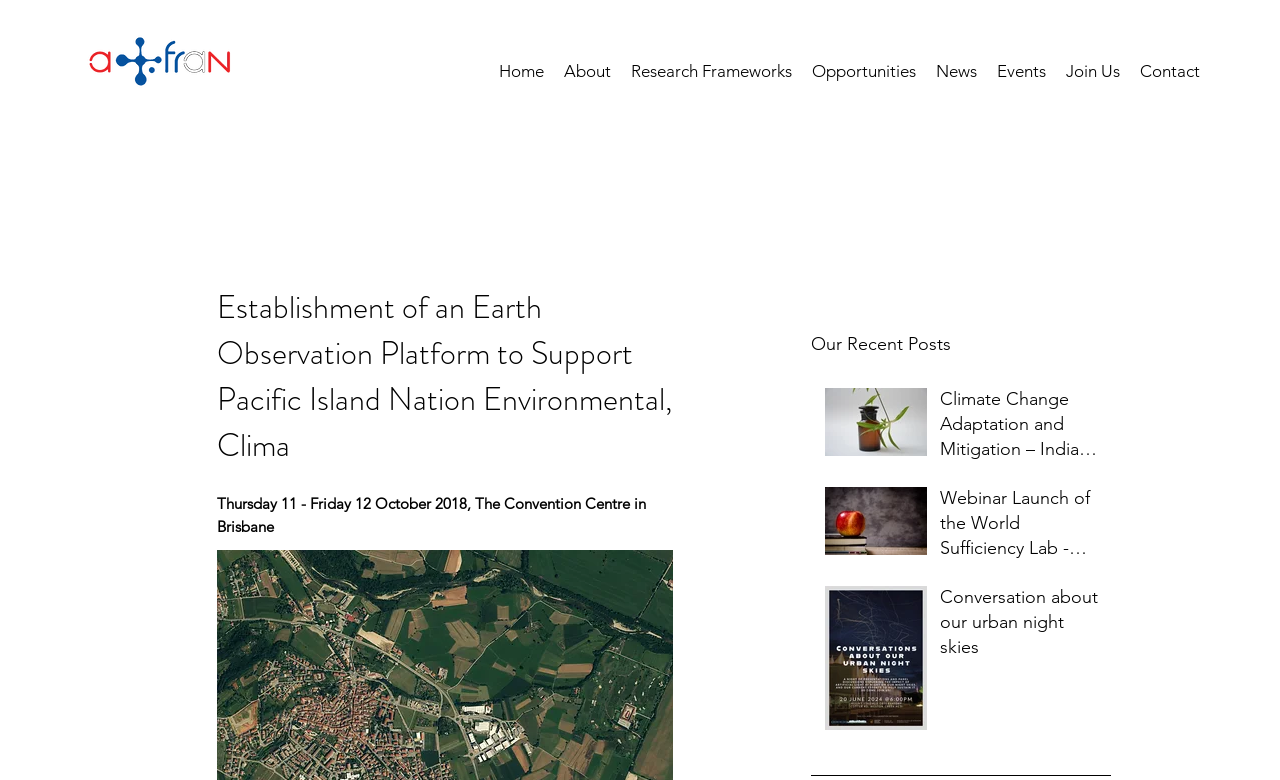Identify the coordinates of the bounding box for the element that must be clicked to accomplish the instruction: "Check the News section".

[0.723, 0.051, 0.771, 0.131]